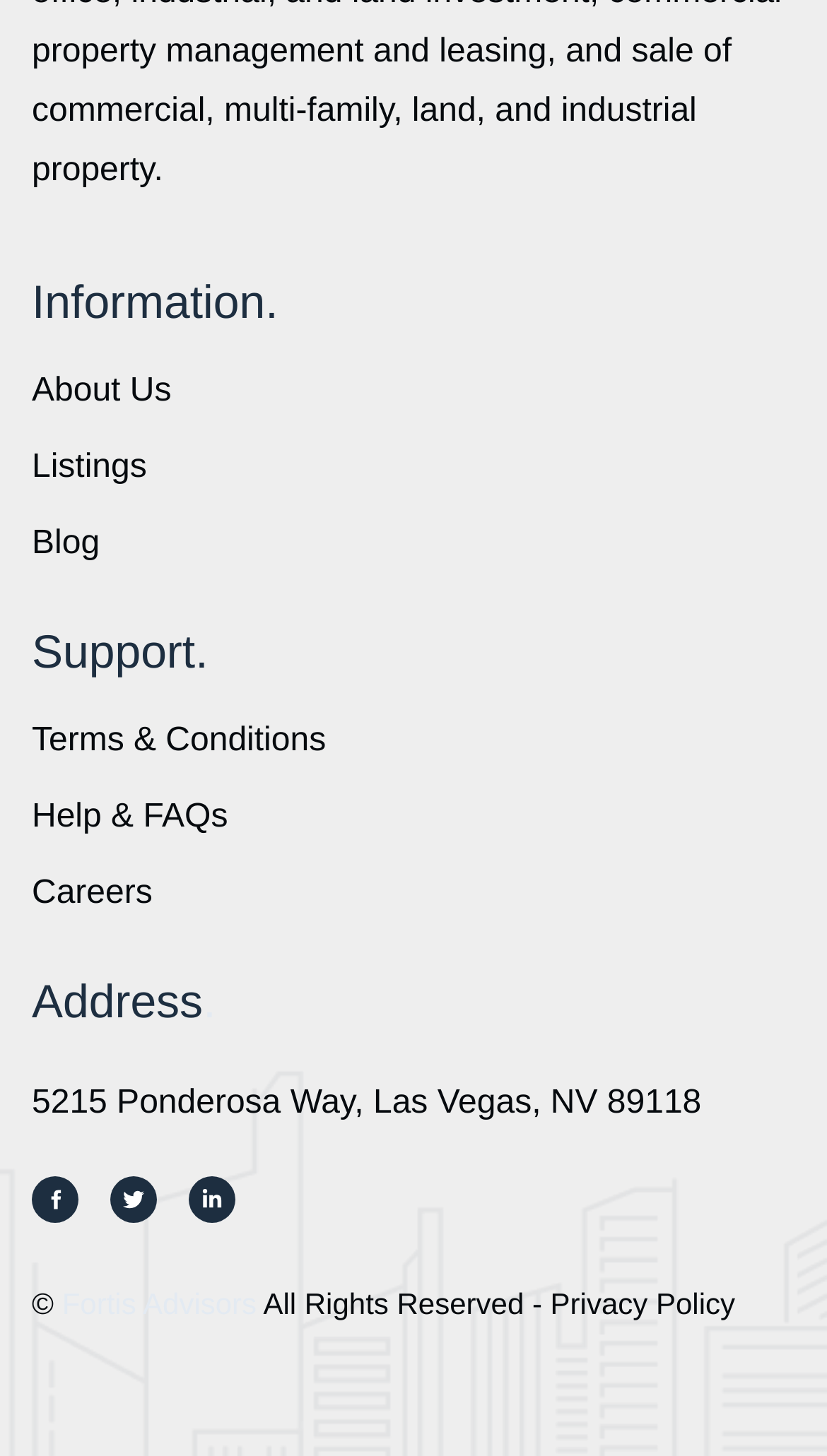What type of content is available on the webpage?
Based on the visual information, provide a detailed and comprehensive answer.

I looked at the top navigation links and found that they point to different types of content, including 'Information', 'Listings', and 'Blog'. This suggests that the webpage provides these types of content.